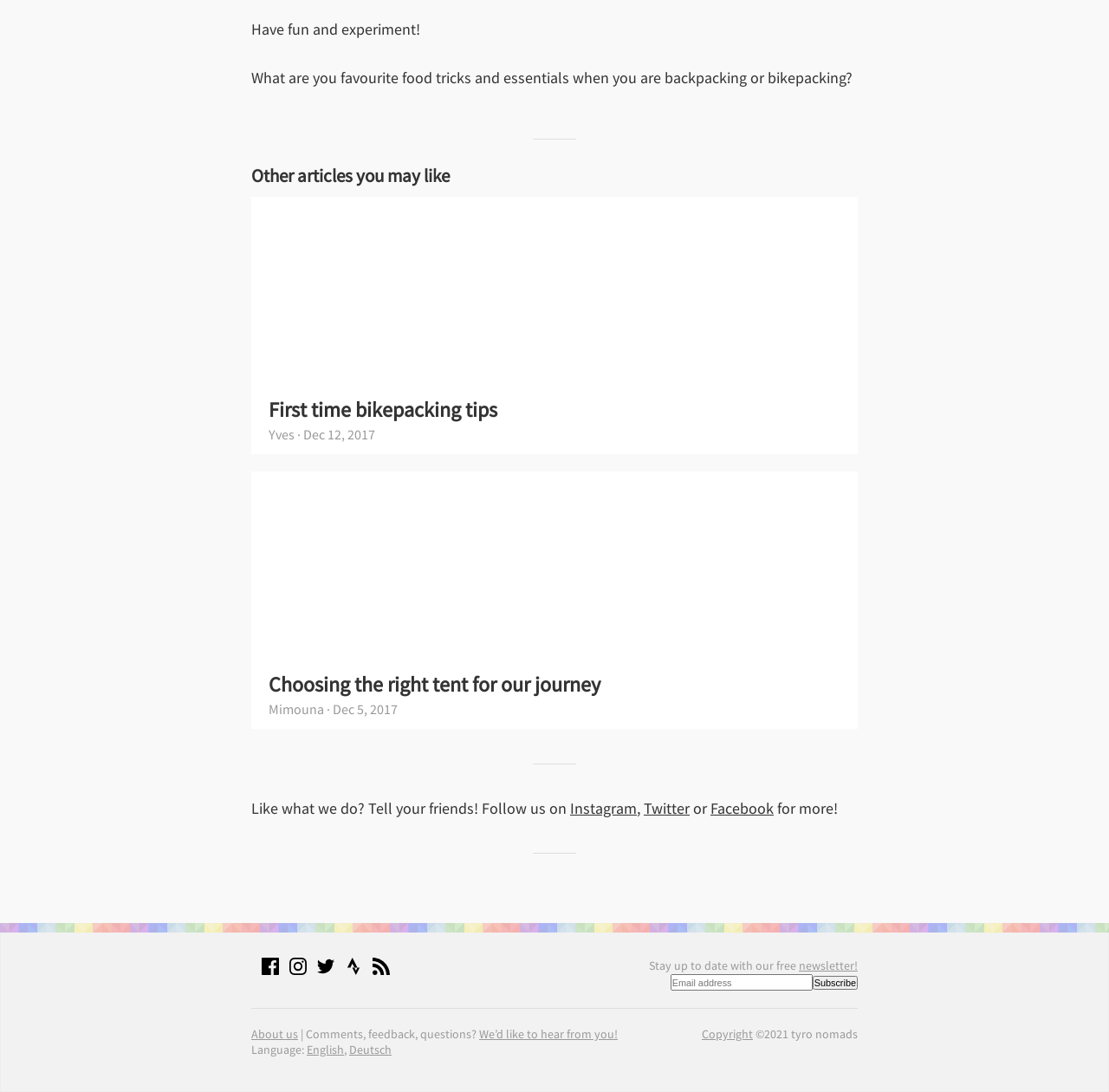Find the bounding box coordinates of the element to click in order to complete this instruction: "Switch to Deutsch language". The bounding box coordinates must be four float numbers between 0 and 1, denoted as [left, top, right, bottom].

[0.315, 0.954, 0.353, 0.968]